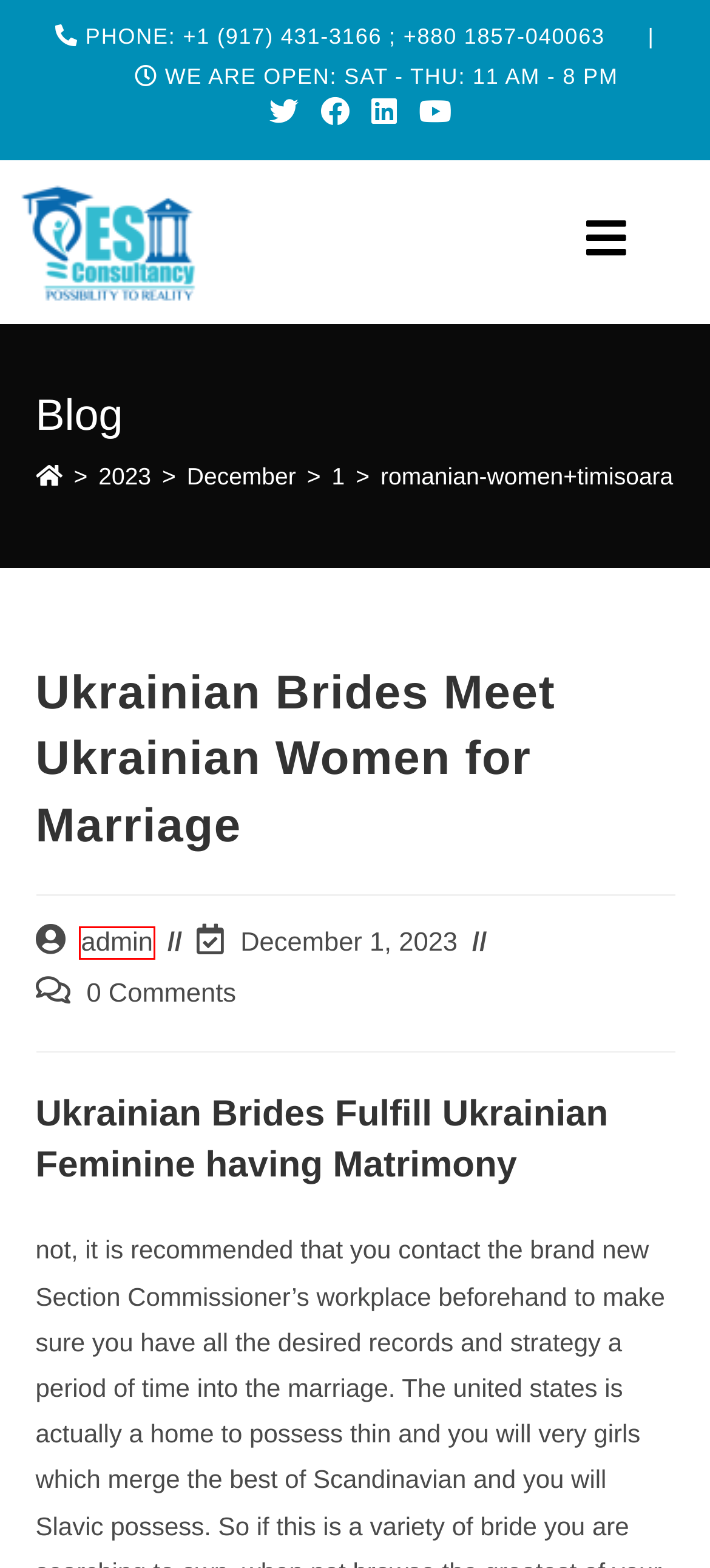You are given a screenshot of a webpage within which there is a red rectangle bounding box. Please choose the best webpage description that matches the new webpage after clicking the selected element in the bounding box. Here are the options:
A. December 1, 2023 – www.esconsultancyedubd.com
B. Che incrociare un trans e portarlo per amaca [2023] – www.esconsultancyedubd.com
C. 3 Passos Para Animar Estrondo Interesse de Alguem – www.esconsultancyedubd.com
D. December 2023 – www.esconsultancyedubd.com
E. www.esconsultancyedubd.com
F. Western women: final conclusion regarding the mail order brides – www.esconsultancyedubd.com
G. admin – www.esconsultancyedubd.com
H. 2023 – www.esconsultancyedubd.com

G